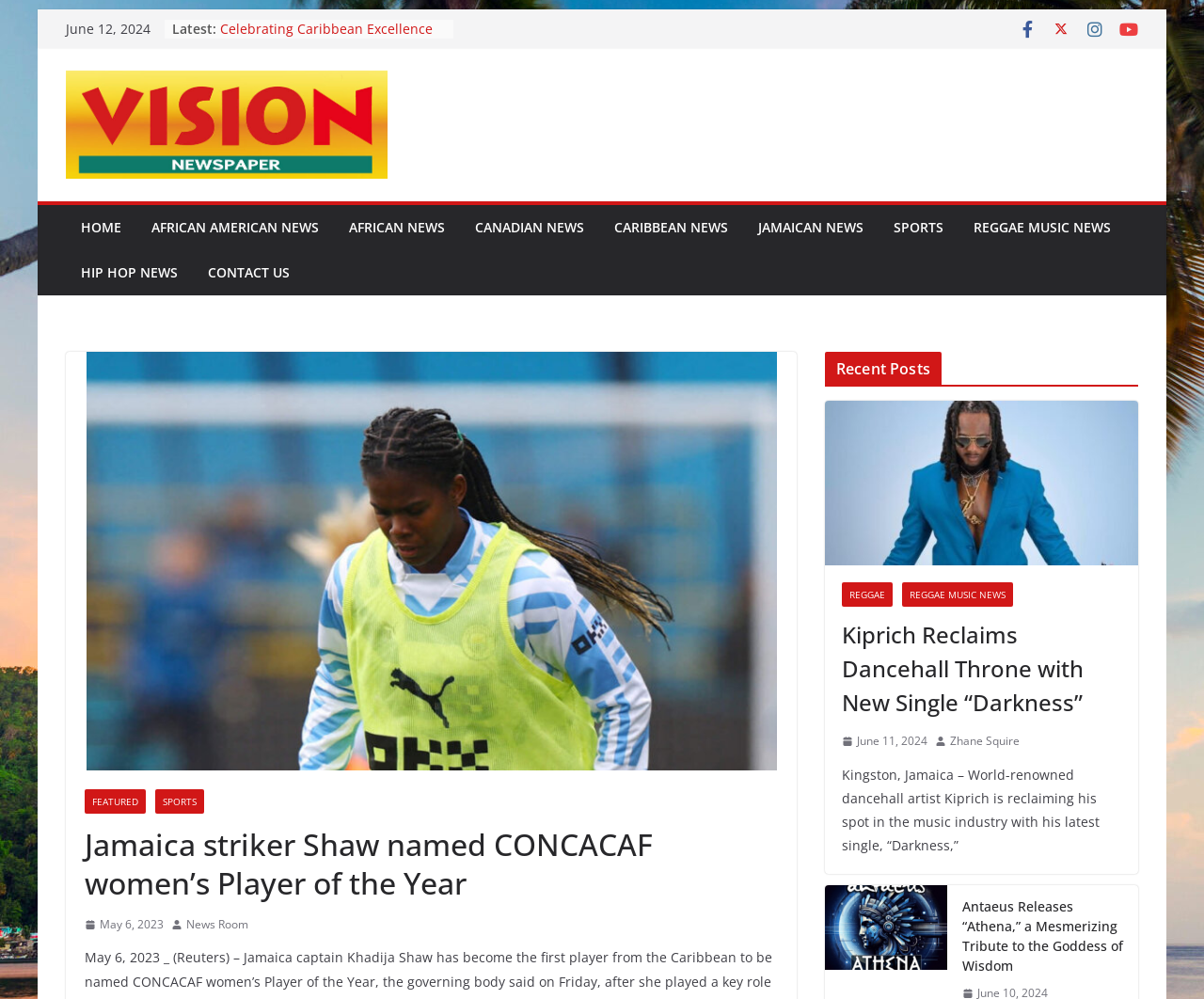Provide your answer in a single word or phrase: 
What is the date of the latest news?

June 12, 2024